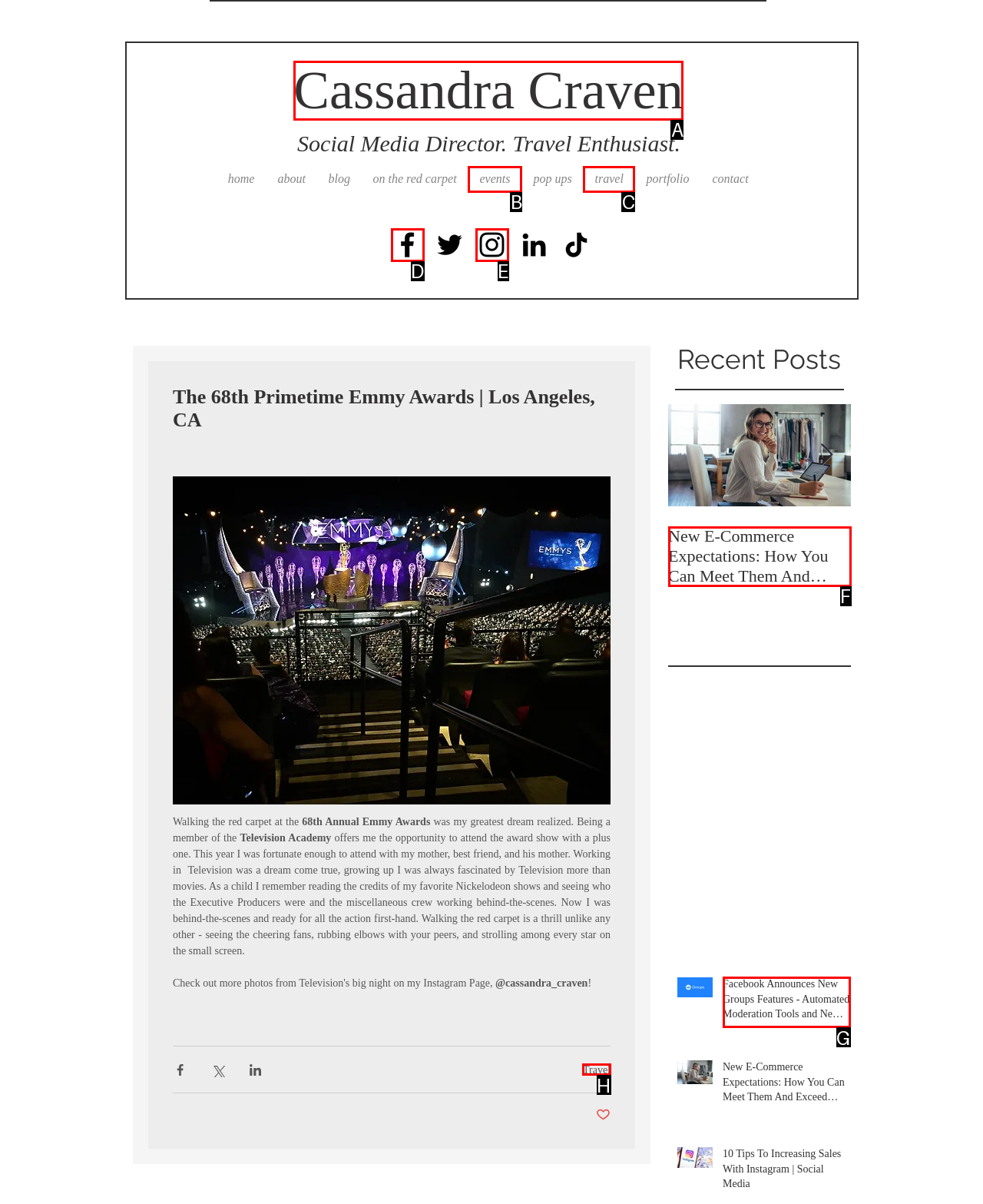Find the option that matches this description: Cassandra Craven
Provide the matching option's letter directly.

A